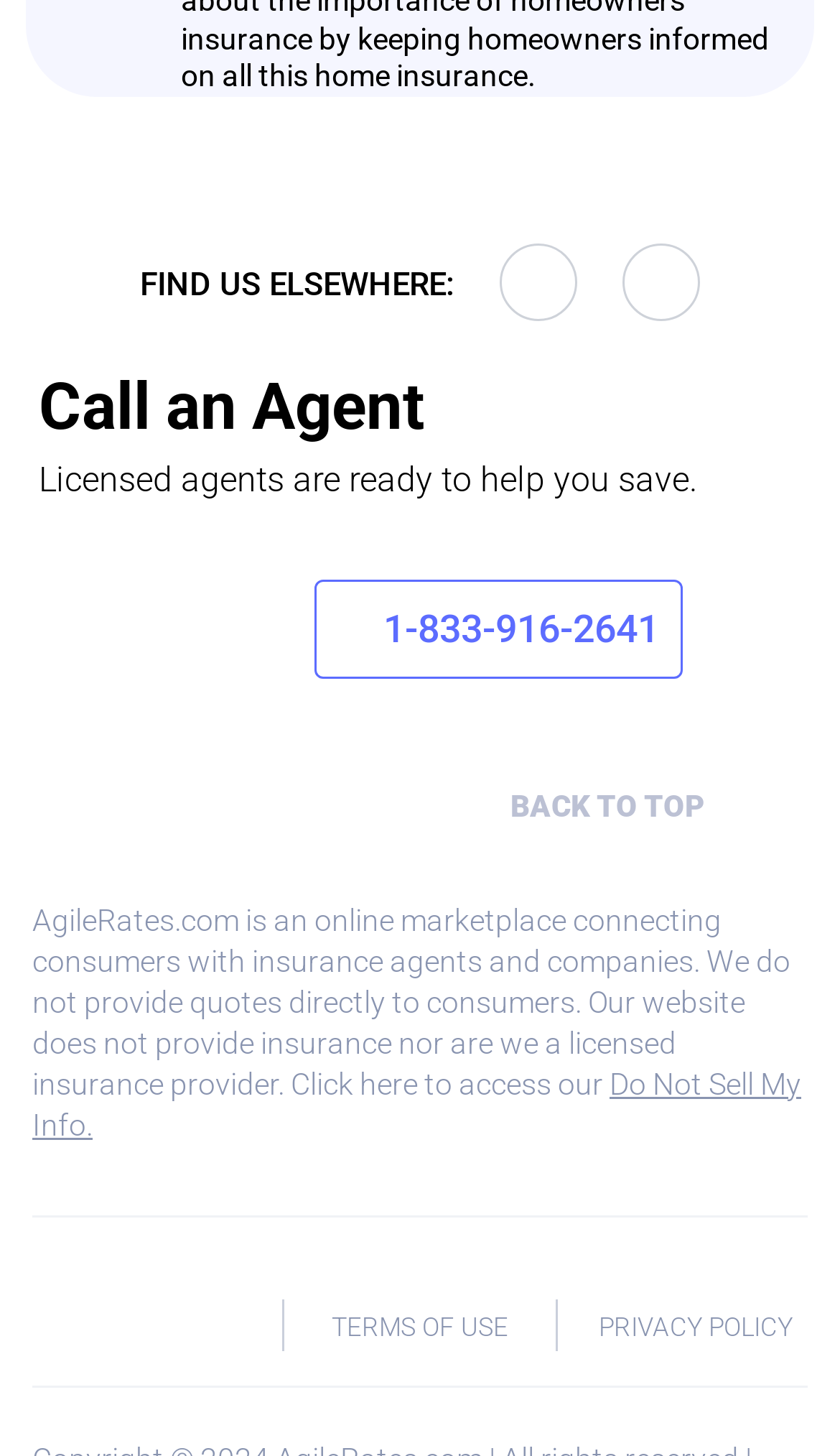What social media platforms can I find AgileRates on?
From the image, respond using a single word or phrase.

Facebook and LinkedIn